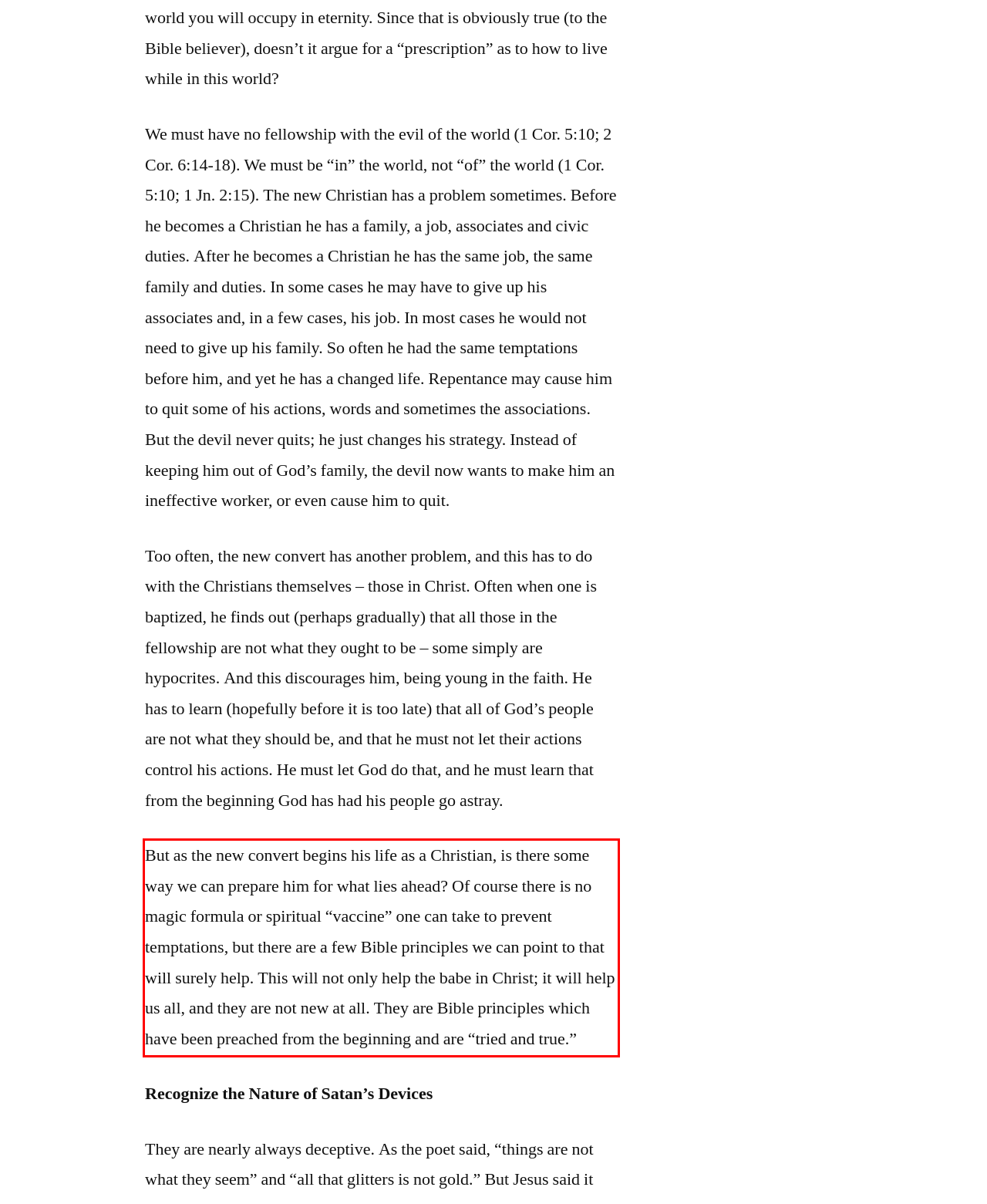Within the screenshot of a webpage, identify the red bounding box and perform OCR to capture the text content it contains.

But as the new convert begins his life as a Christian, is there some way we can prepare him for what lies ahead? Of course there is no magic formula or spiritual “vaccine” one can take to prevent temptations, but there are a few Bible principles we can point to that will surely help. This will not only help the babe in Christ; it will help us all, and they are not new at all. They are Bible principles which have been preached from the beginning and are “tried and true.”